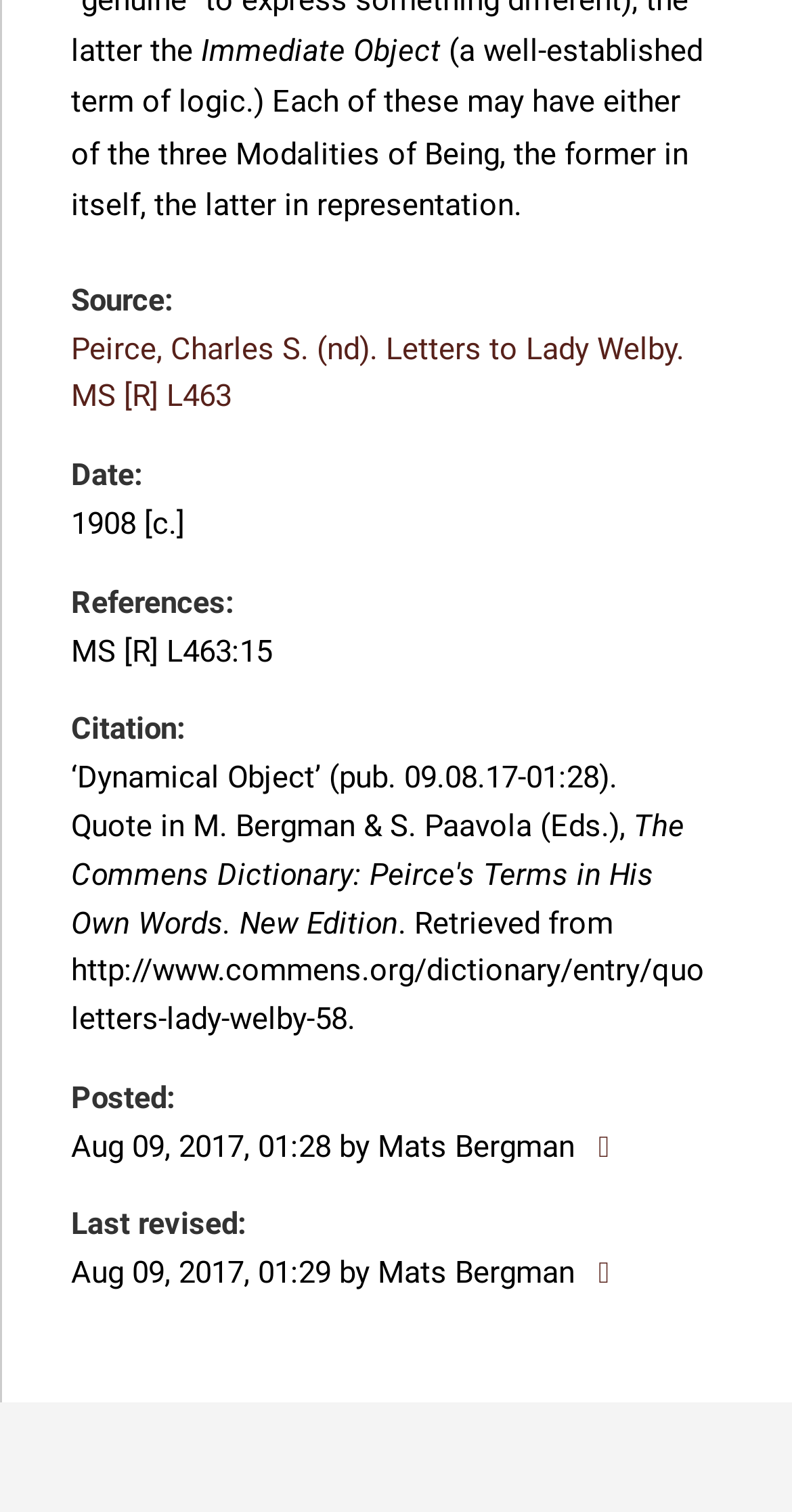Who posted the quote?
Can you give a detailed and elaborate answer to the question?

The answer can be found next to the 'Posted:' label, which is located below the 'Citation:' label.